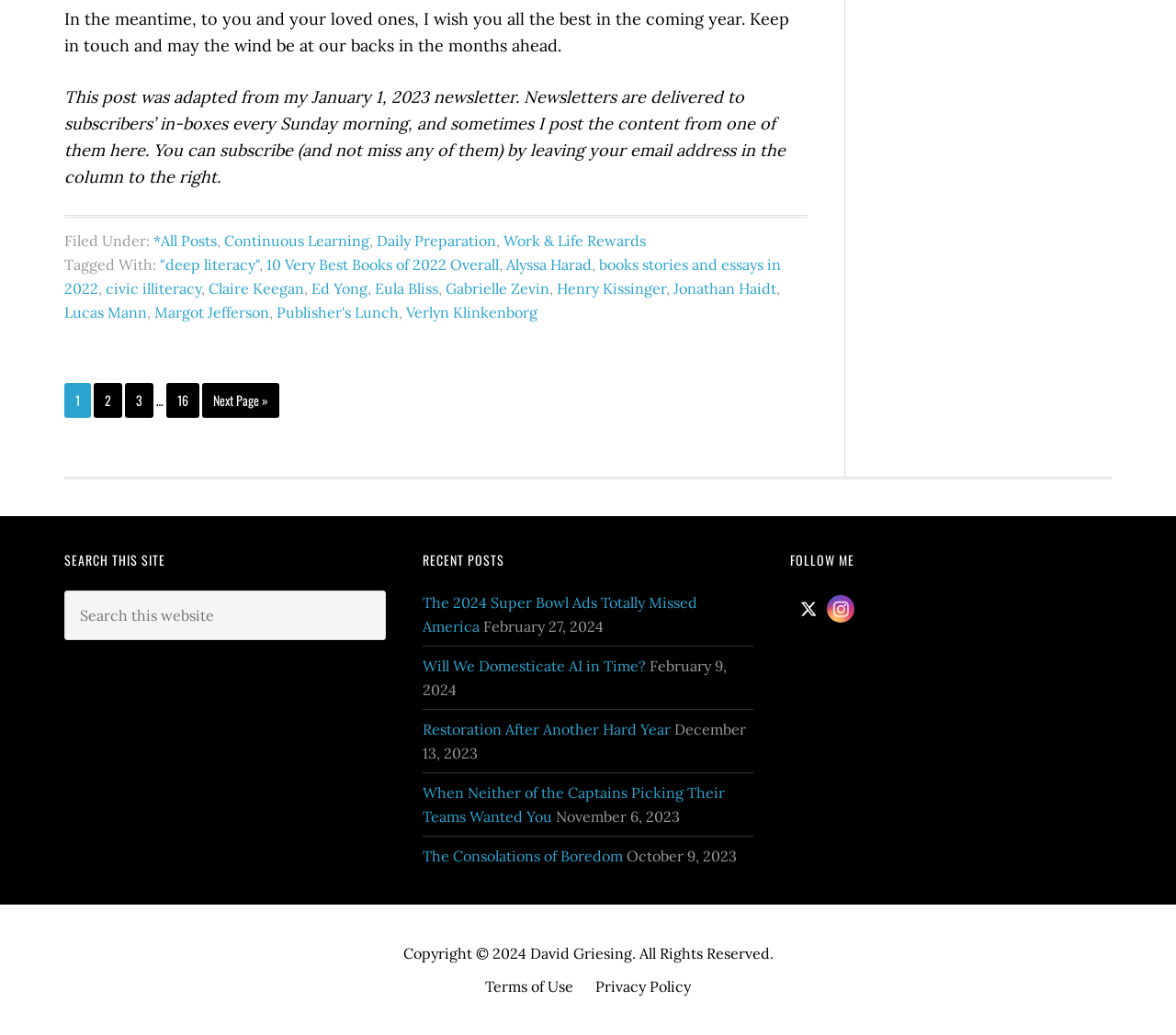Using the provided description: "civic illiteracy", find the bounding box coordinates of the corresponding UI element. The output should be four float numbers between 0 and 1, in the format [left, top, right, bottom].

[0.09, 0.269, 0.171, 0.287]